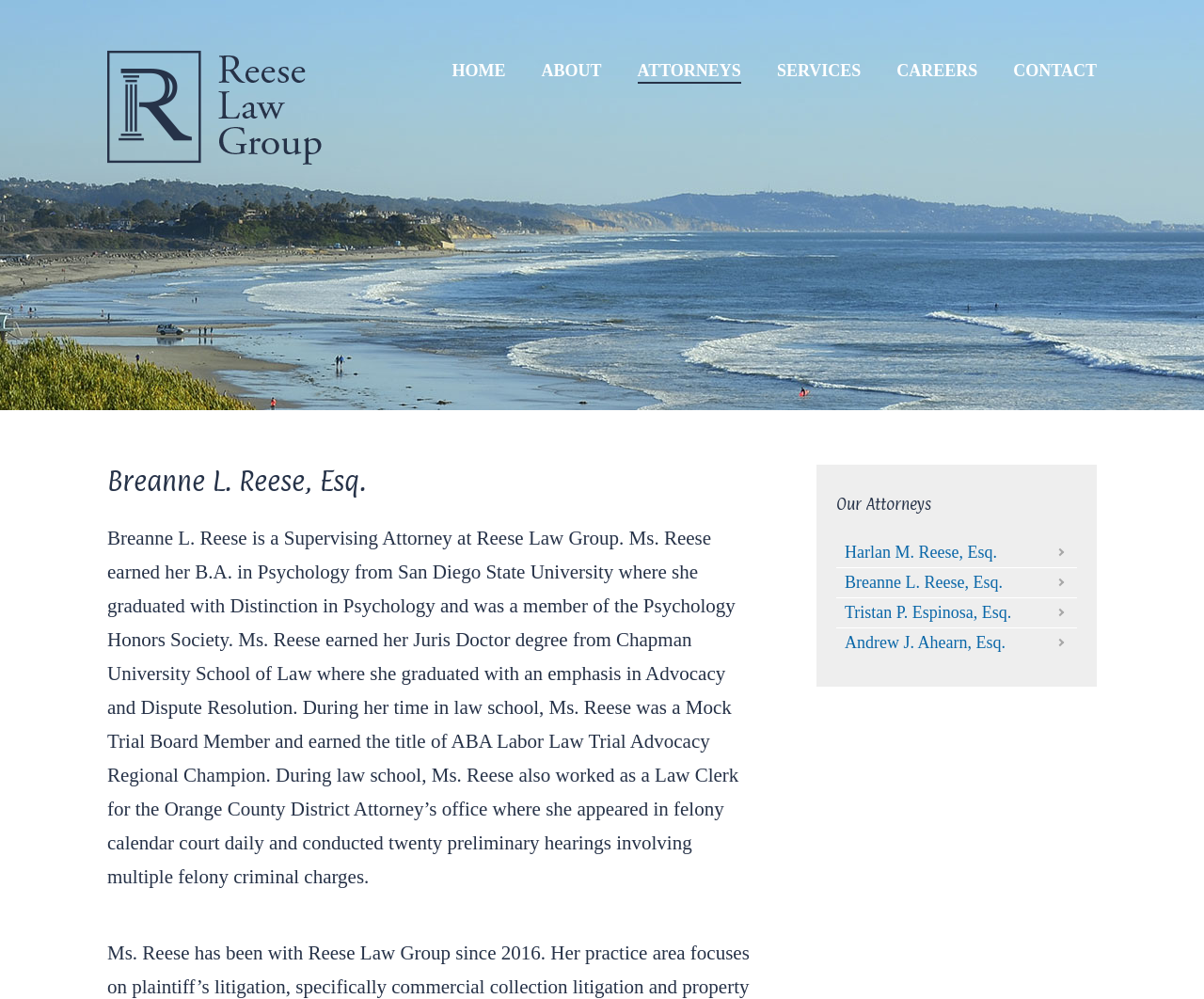Specify the bounding box coordinates of the element's area that should be clicked to execute the given instruction: "View Breanne L. Reese's profile". The coordinates should be four float numbers between 0 and 1, i.e., [left, top, right, bottom].

[0.089, 0.465, 0.625, 0.499]